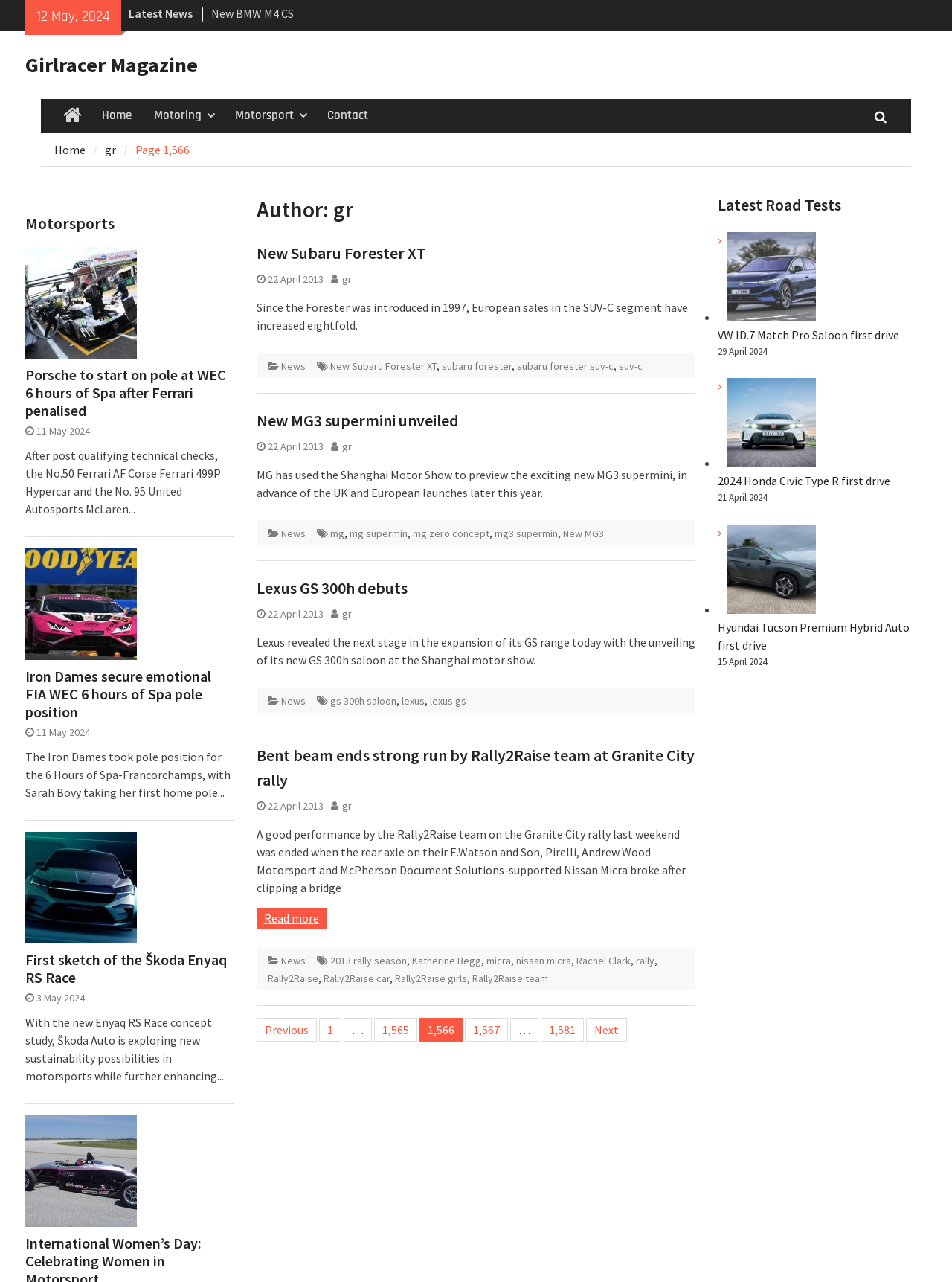Identify the bounding box coordinates of the area you need to click to perform the following instruction: "View 'News'".

[0.295, 0.28, 0.321, 0.29]